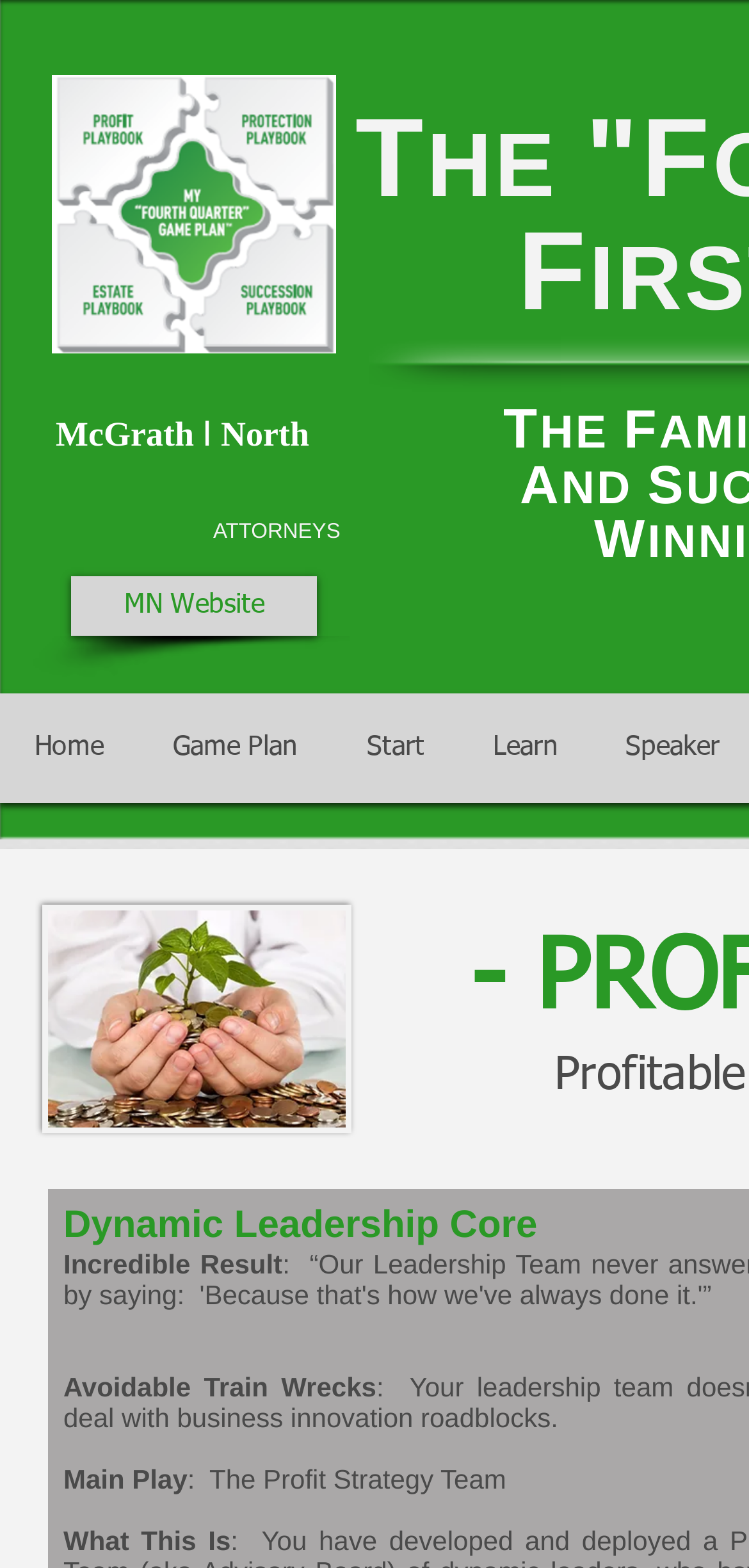Determine the bounding box coordinates of the UI element described below. Use the format (top-left x, top-left y, bottom-right x, bottom-right y) with floating point numbers between 0 and 1: Start

None